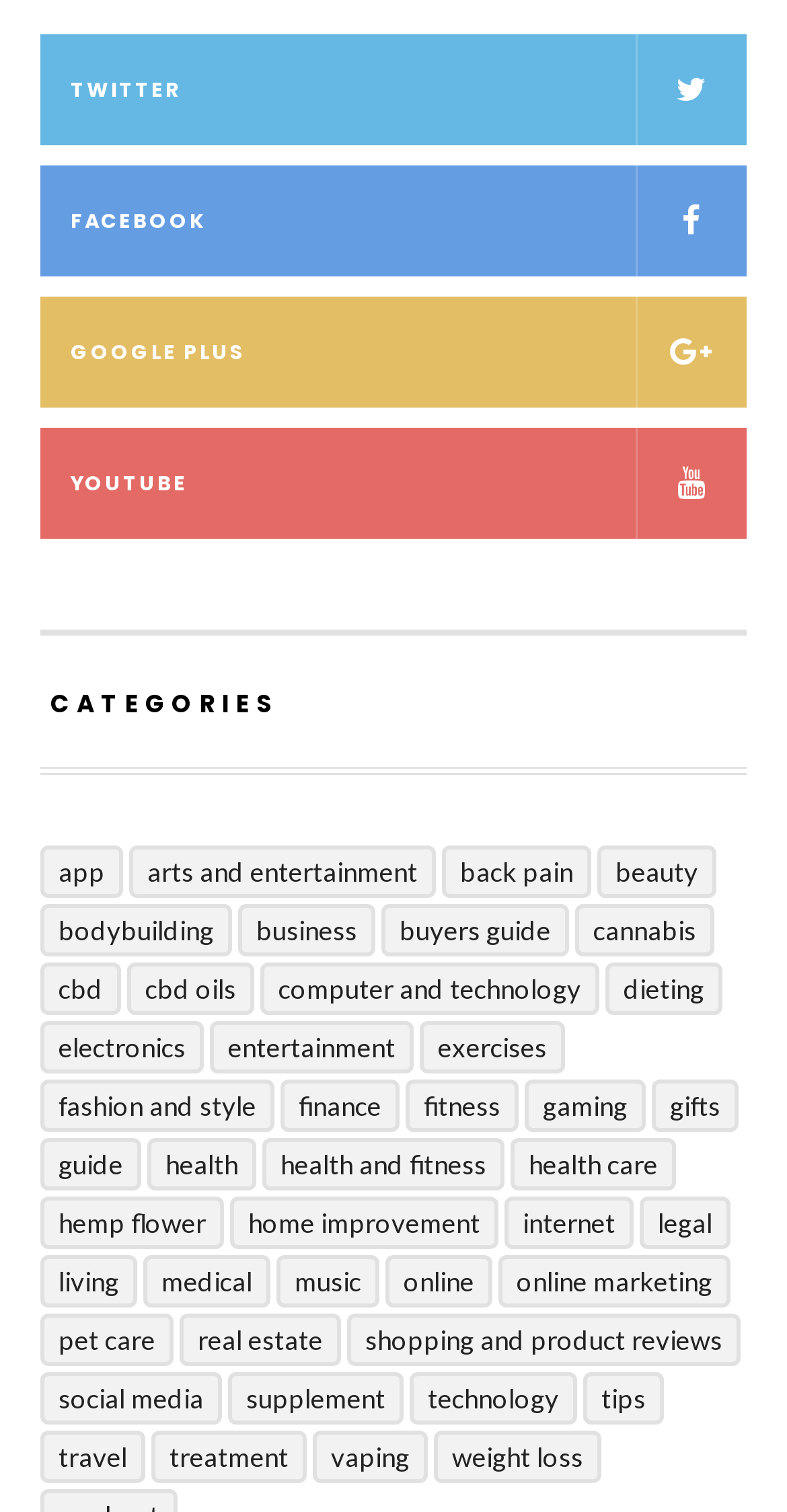Using a single word or phrase, answer the following question: 
How many social media links are at the top of the webpage?

4